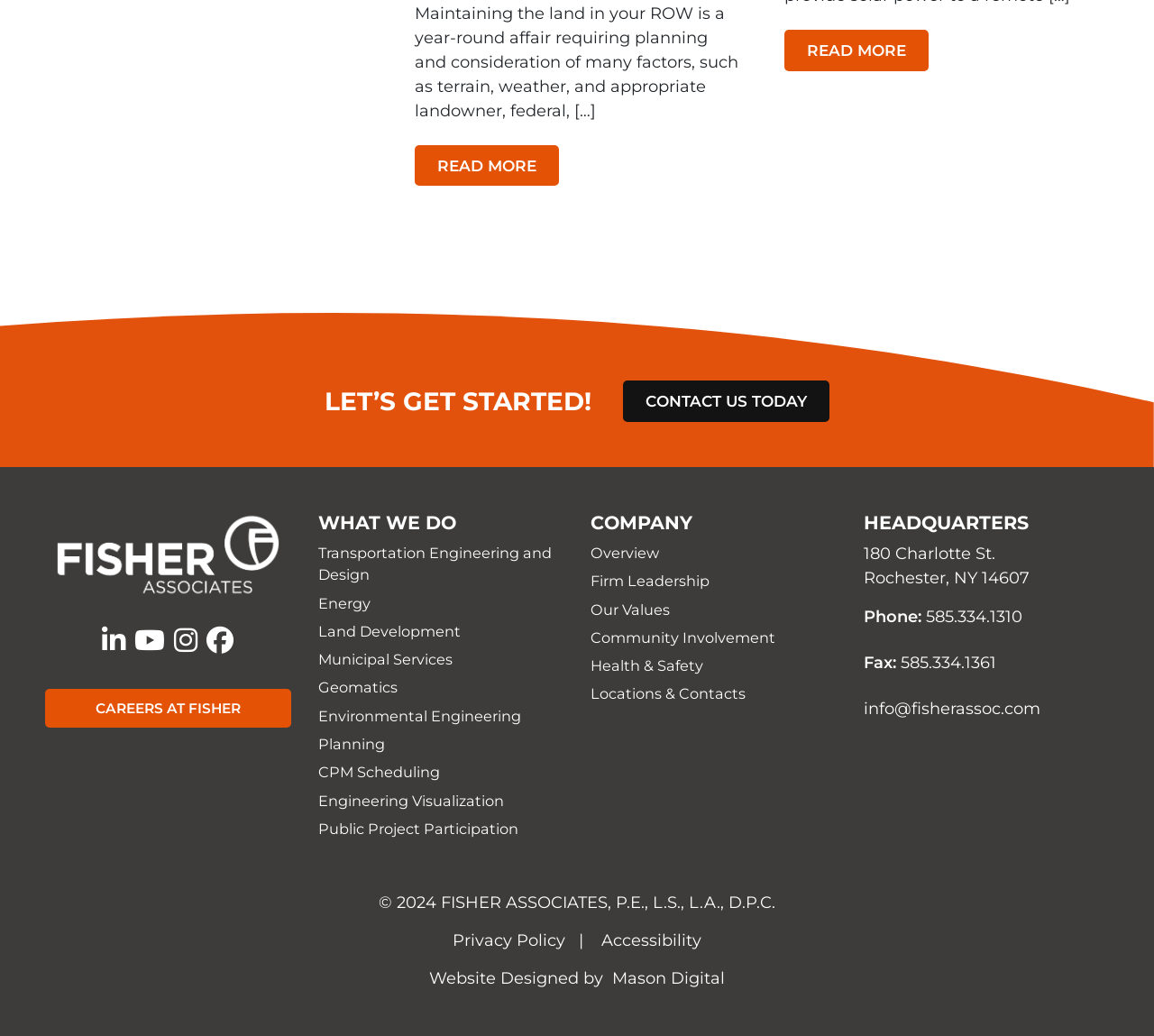Locate the bounding box coordinates of the clickable region necessary to complete the following instruction: "Read more about maintaining the land in your ROW". Provide the coordinates in the format of four float numbers between 0 and 1, i.e., [left, top, right, bottom].

[0.359, 0.14, 0.484, 0.18]